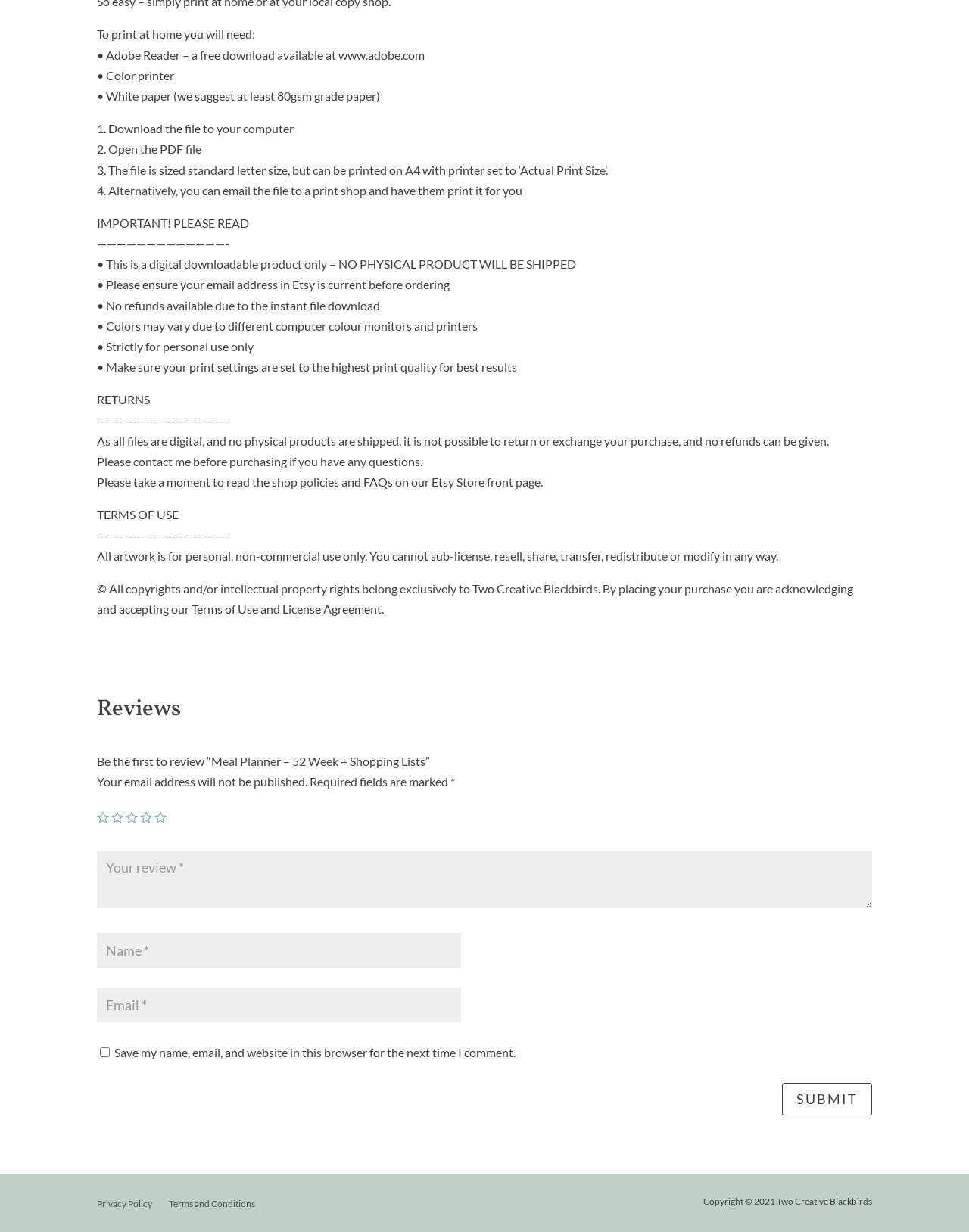Using the details in the image, give a detailed response to the question below:
What is the purpose of the downloadable product?

The webpage states that the artwork is for personal, non-commercial use only, and you cannot sub-license, resell, share, transfer, redistribute or modify it in any way.